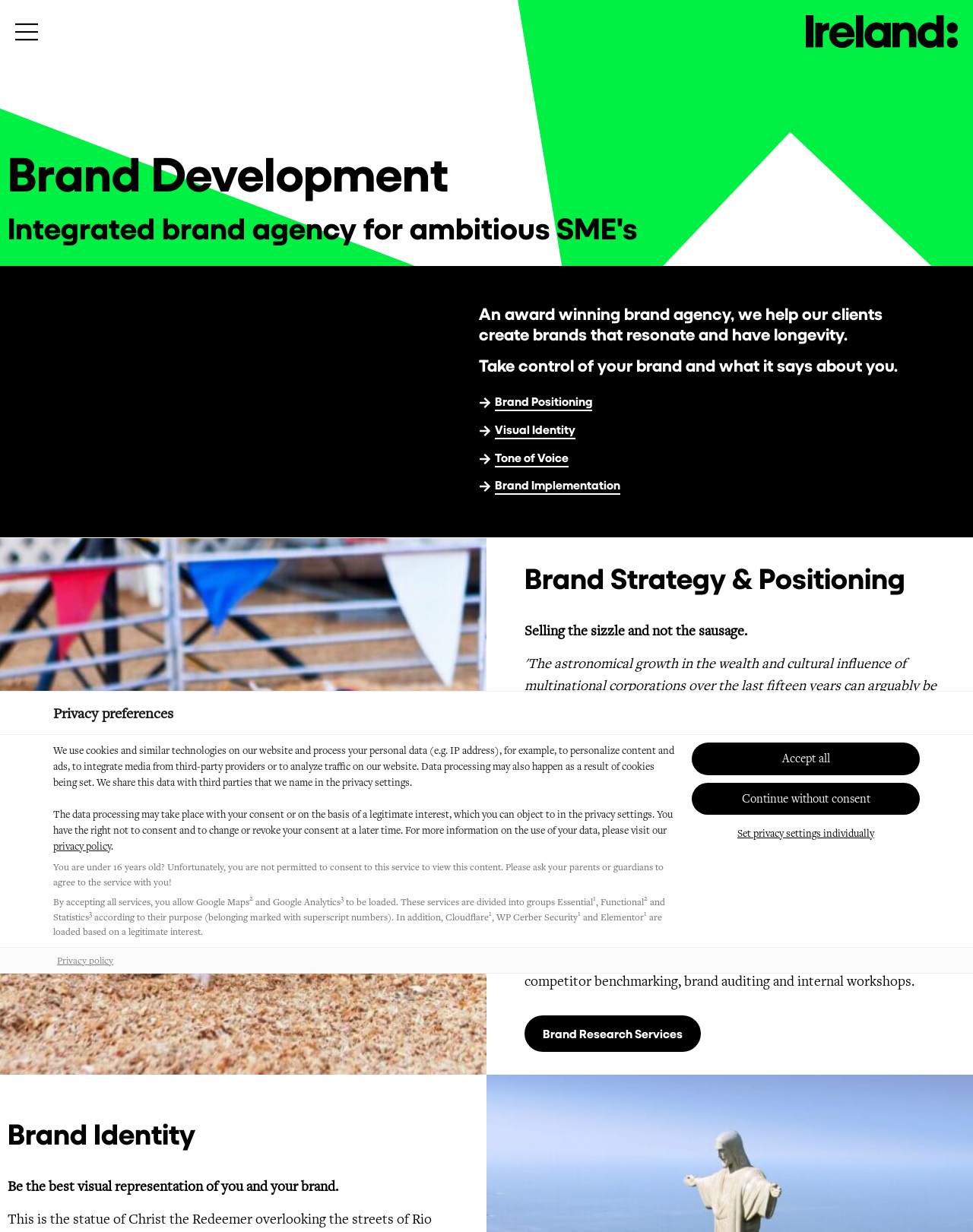What is the focus of the brand agency?
Provide a fully detailed and comprehensive answer to the question.

The brand agency is focused on helping ambitious SME's, as stated in the heading 'Integrated brand agency for ambitious SME's'.